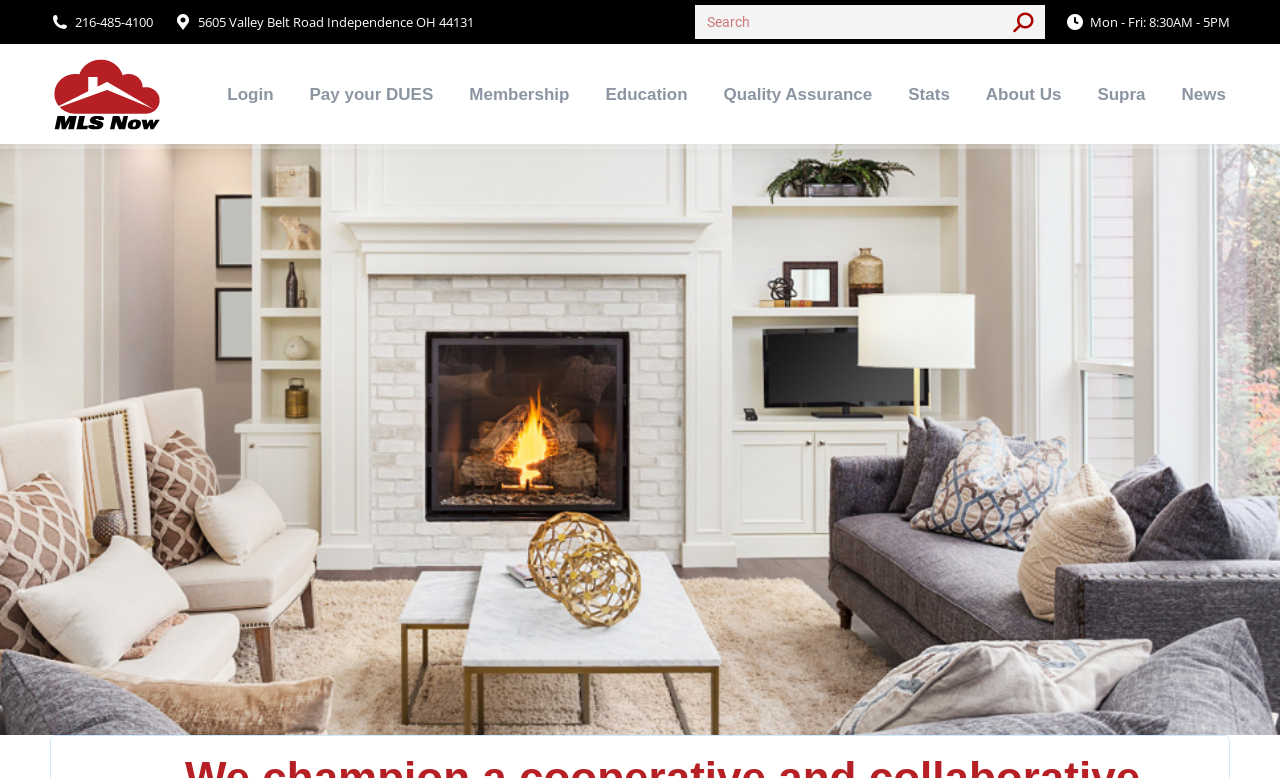Create a detailed summary of all the visual and textual information on the webpage.

The webpage is for MLS Now, a real estate listings platform. At the top left, there is a logo image with the text "MLS Now" next to it, which is also a link. Below the logo, there are two lines of contact information: a phone number "216-485-4100" and an address "5605 Valley Belt Road Independence OH 44131".

To the right of the contact information, there is a search bar with a label "Search:" and a textbox where users can input their search queries. The search bar also has a magnifying glass icon on the right side. 

On the top right, there is a section with several links, including "Login", "Pay your DUES", "Membership", "Quality Assurance", "Stats", "About Us", "Supra", and "News". These links are arranged horizontally and are evenly spaced.

Below the links, there is a section with a heading "Education" and a horizontal line separating it from the links above. 

At the bottom of the page, there is a line of text "Mon - Fri: 8:30AM - 5PM", which appears to be the business hours of MLS Now.